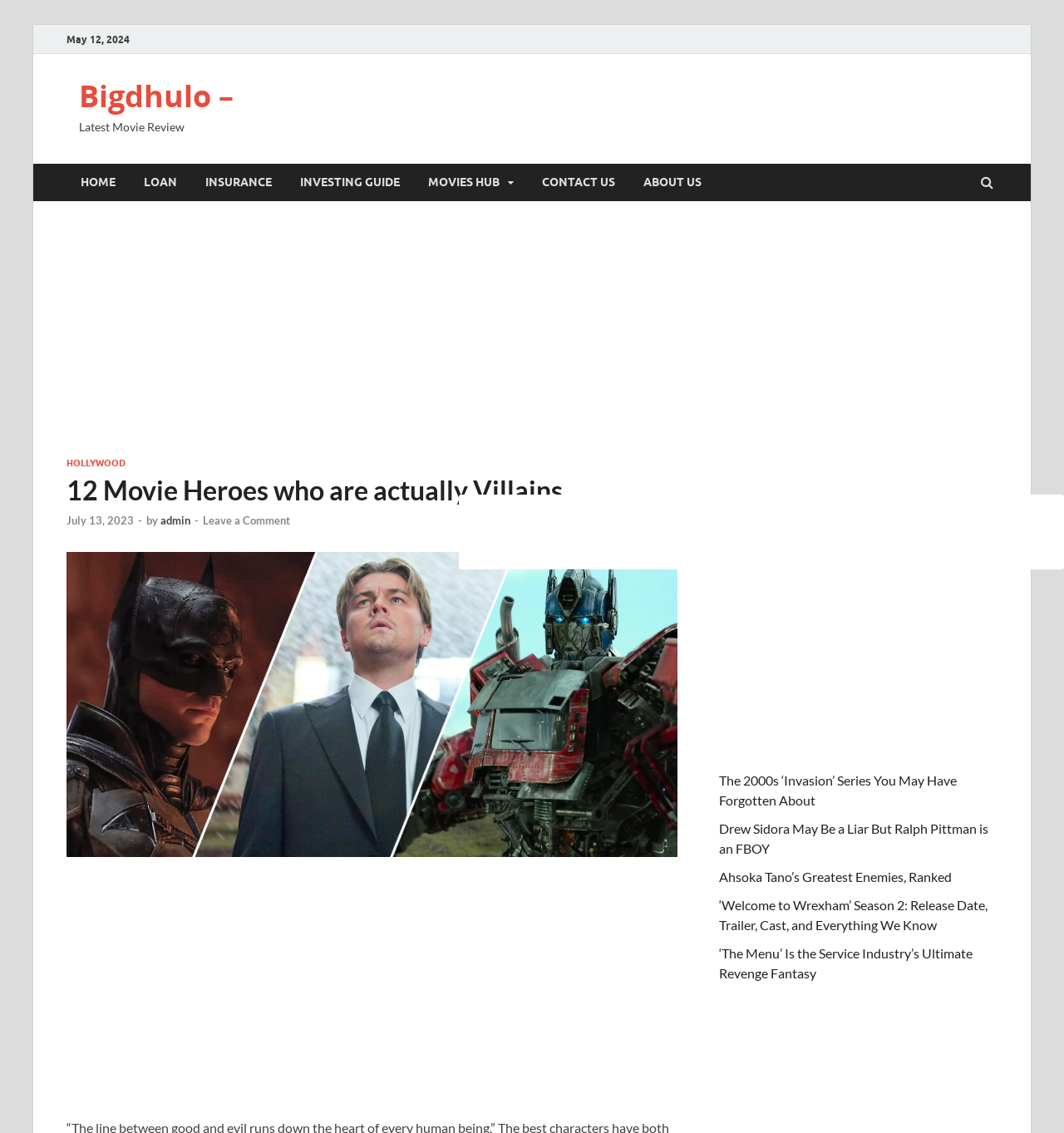Provide a one-word or brief phrase answer to the question:
Who is the author of the main article?

admin